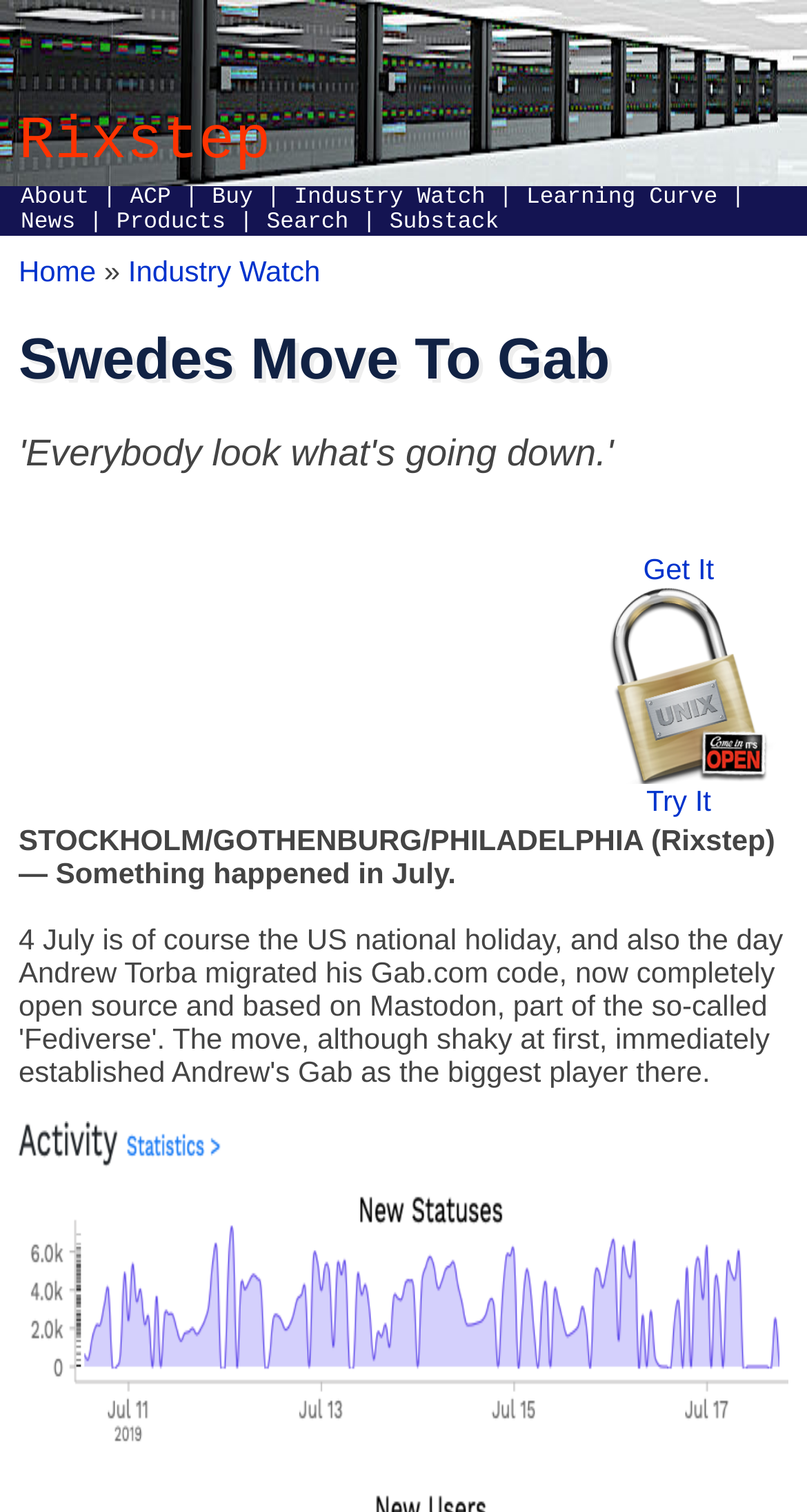Extract the main heading from the webpage content.

Swedes Move To Gab